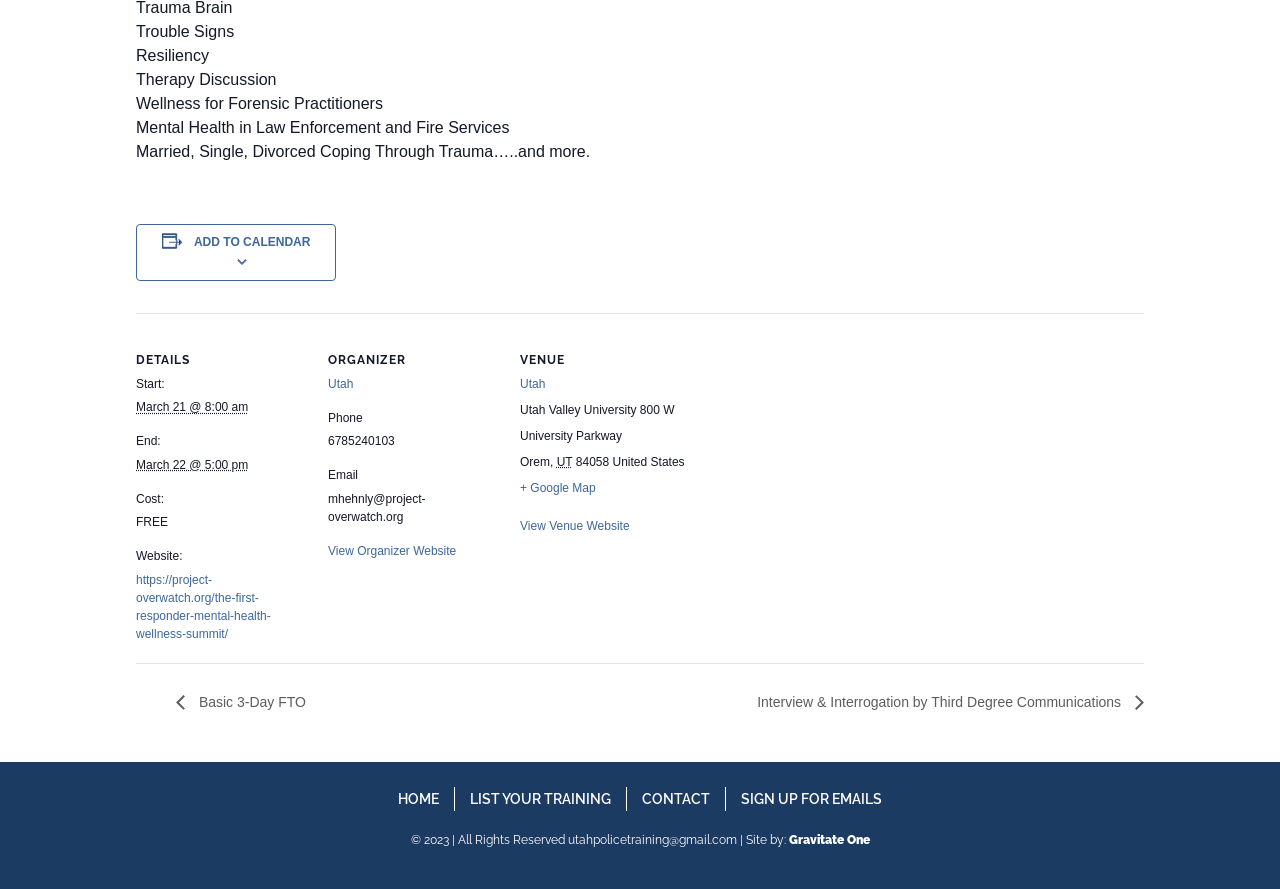Please predict the bounding box coordinates of the element's region where a click is necessary to complete the following instruction: "Click the 'ADD TO CALENDAR' button". The coordinates should be represented by four float numbers between 0 and 1, i.e., [left, top, right, bottom].

[0.152, 0.264, 0.242, 0.28]